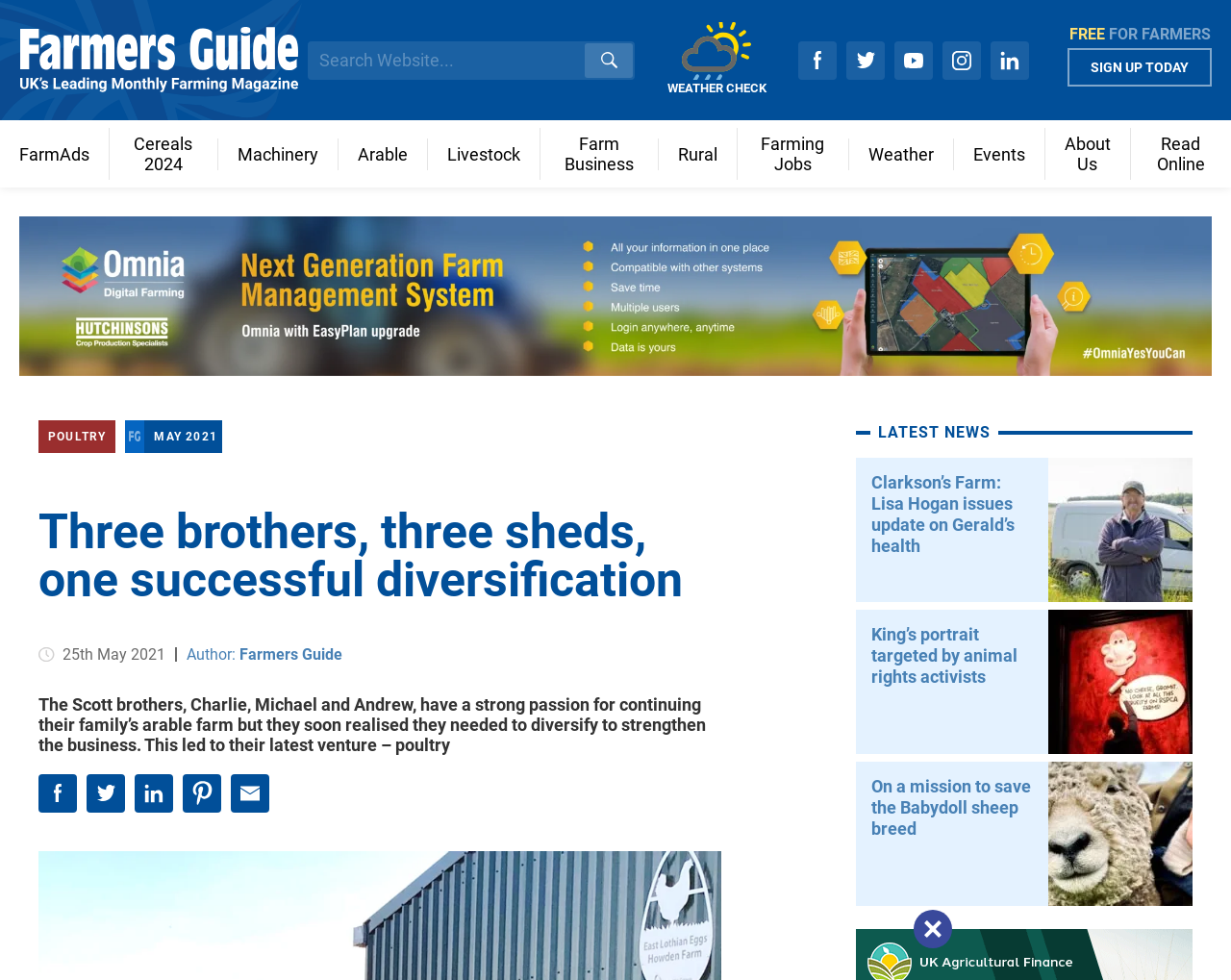Please extract the primary headline from the webpage.

Three brothers, three sheds, one successful diversification